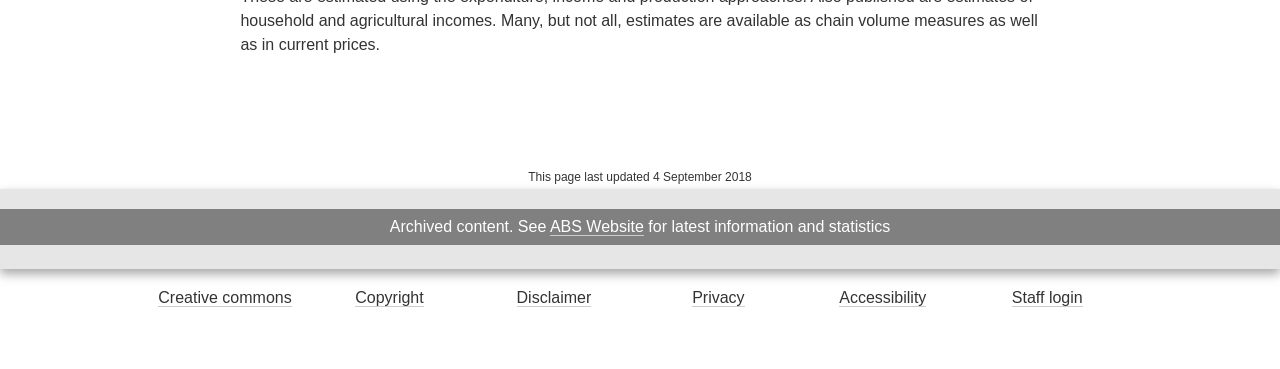Identify the bounding box coordinates for the UI element described as follows: "Accessibility". Ensure the coordinates are four float numbers between 0 and 1, formatted as [left, top, right, bottom].

[0.656, 0.783, 0.724, 0.832]